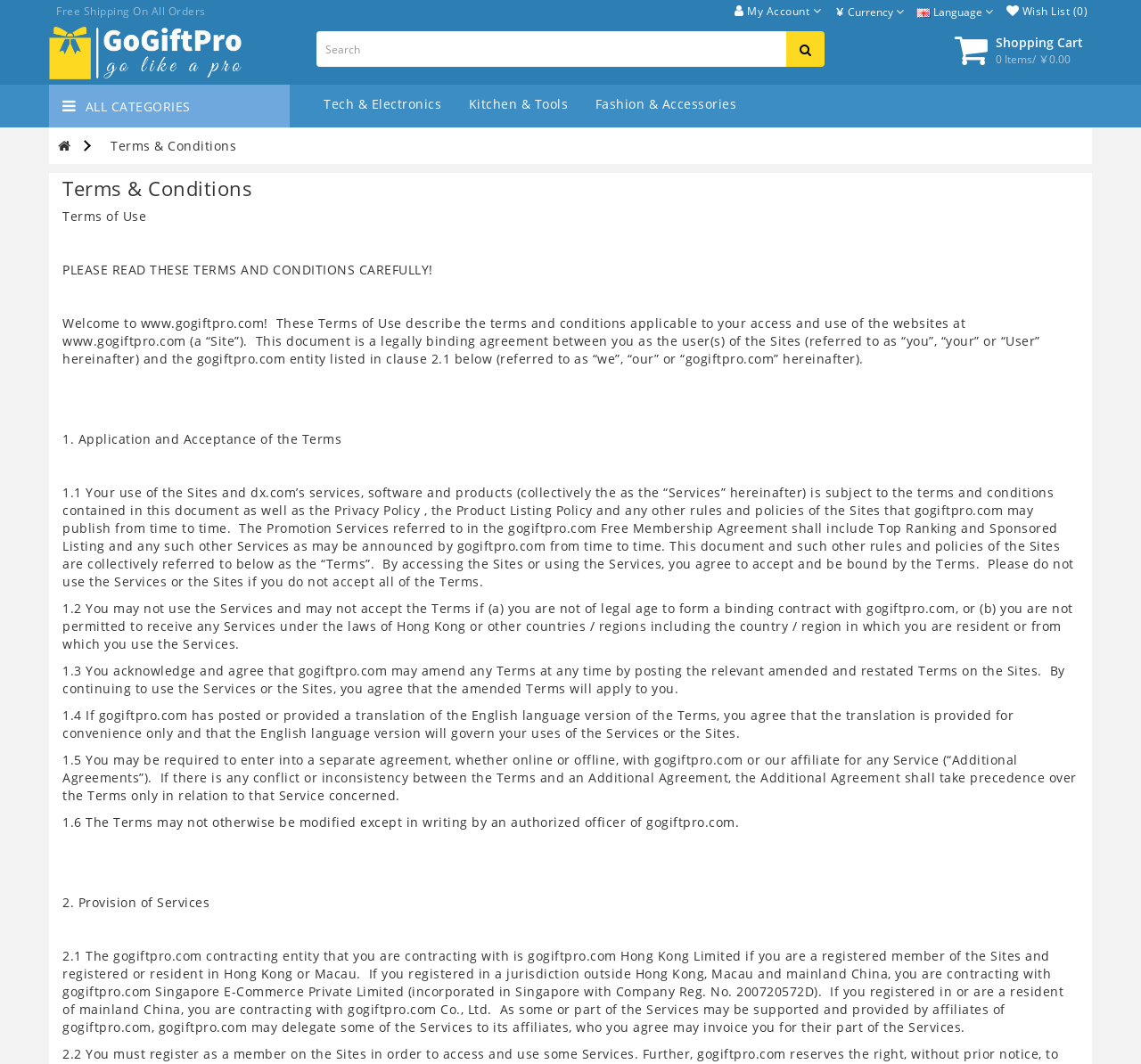Detail the various sections and features present on the webpage.

The webpage is titled "Terms & Conditions" and appears to be a legal agreement between the user and gogiftpro.com. At the top of the page, there is a navigation bar with several links, including "My Account", "Currency", "Language", "Wish List", and "gogiftpro.com". Below the navigation bar, there is a search bar with a button and a shopping cart icon with the text "0 Items / ￥0.00".

On the left side of the page, there is a list of categories, including "ALL CATEGORIES", "Tech & Electronics", "Kitchen & Tools", and "Fashion & Accessories". Below the categories, there is a link to "Terms & Conditions" and a small icon.

The main content of the page is a lengthy legal agreement, divided into sections with headings such as "Terms of Use", "Application and Acceptance of the Terms", "Provision of Services", and others. The text is dense and appears to outline the terms and conditions of using the gogiftpro.com website and services.

There are no images on the page, except for a small icon next to the "English Language" button in the navigation bar and another small icon next to the "gogiftpro.com" link. The overall layout of the page is simple and straightforward, with a focus on presenting the legal agreement in a clear and readable format.